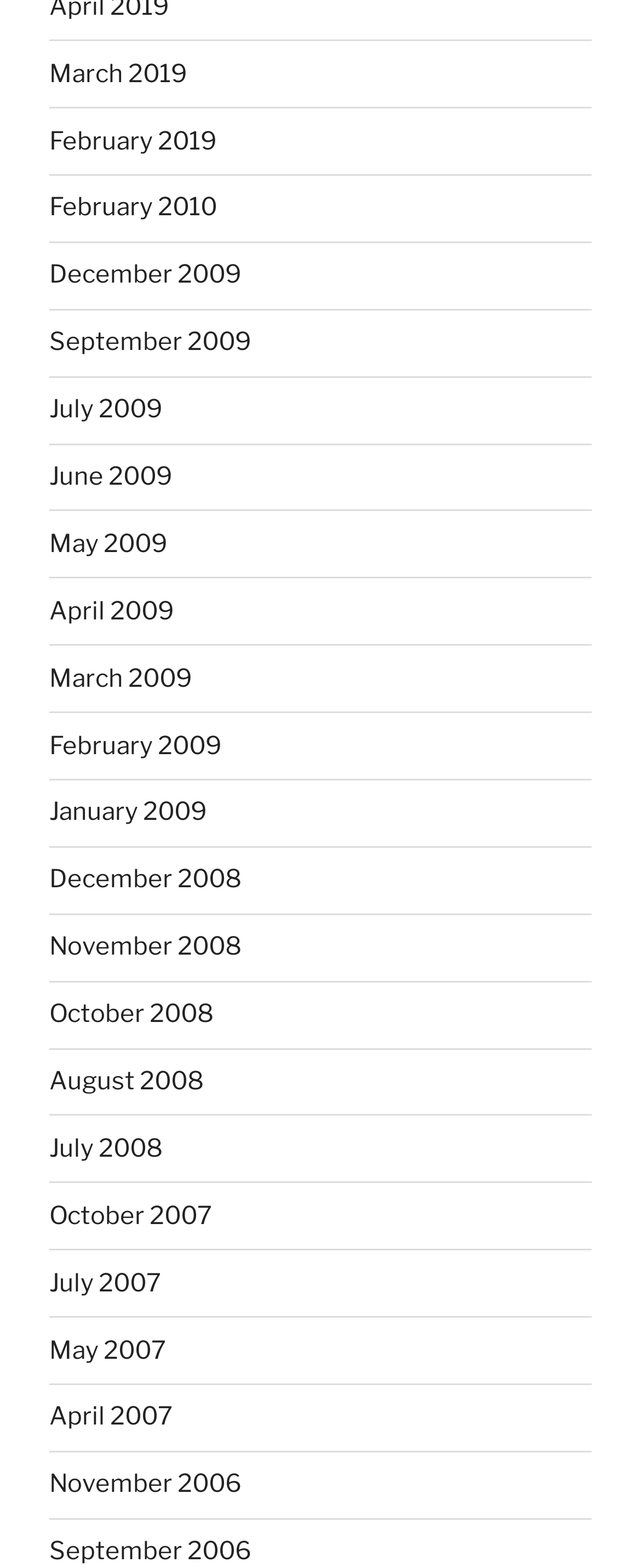Provide a short answer to the following question with just one word or phrase: How many months are listed from the year 2009?

5